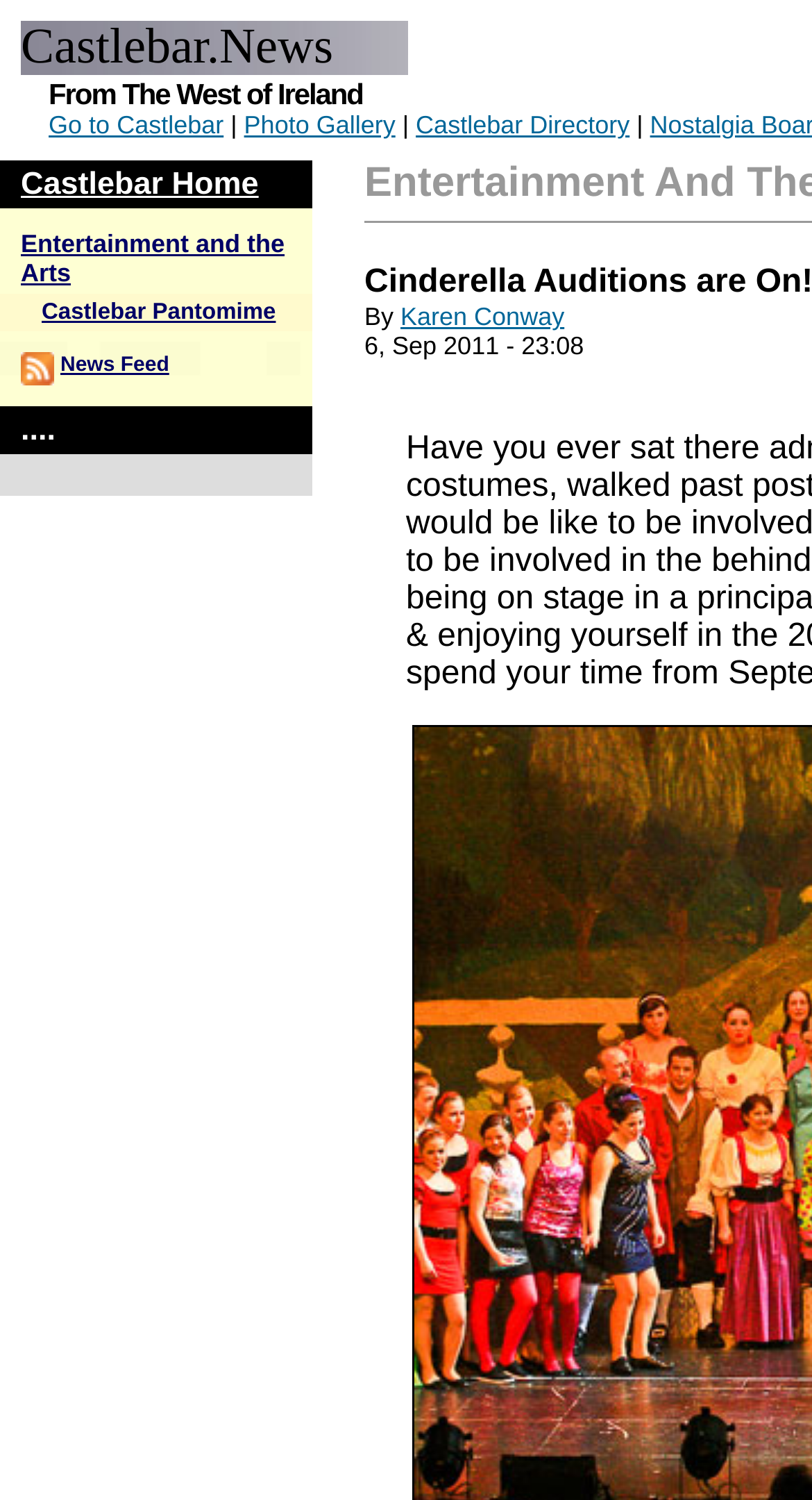Find and provide the bounding box coordinates for the UI element described here: "Show details Hide details". The coordinates should be given as four float numbers between 0 and 1: [left, top, right, bottom].

None